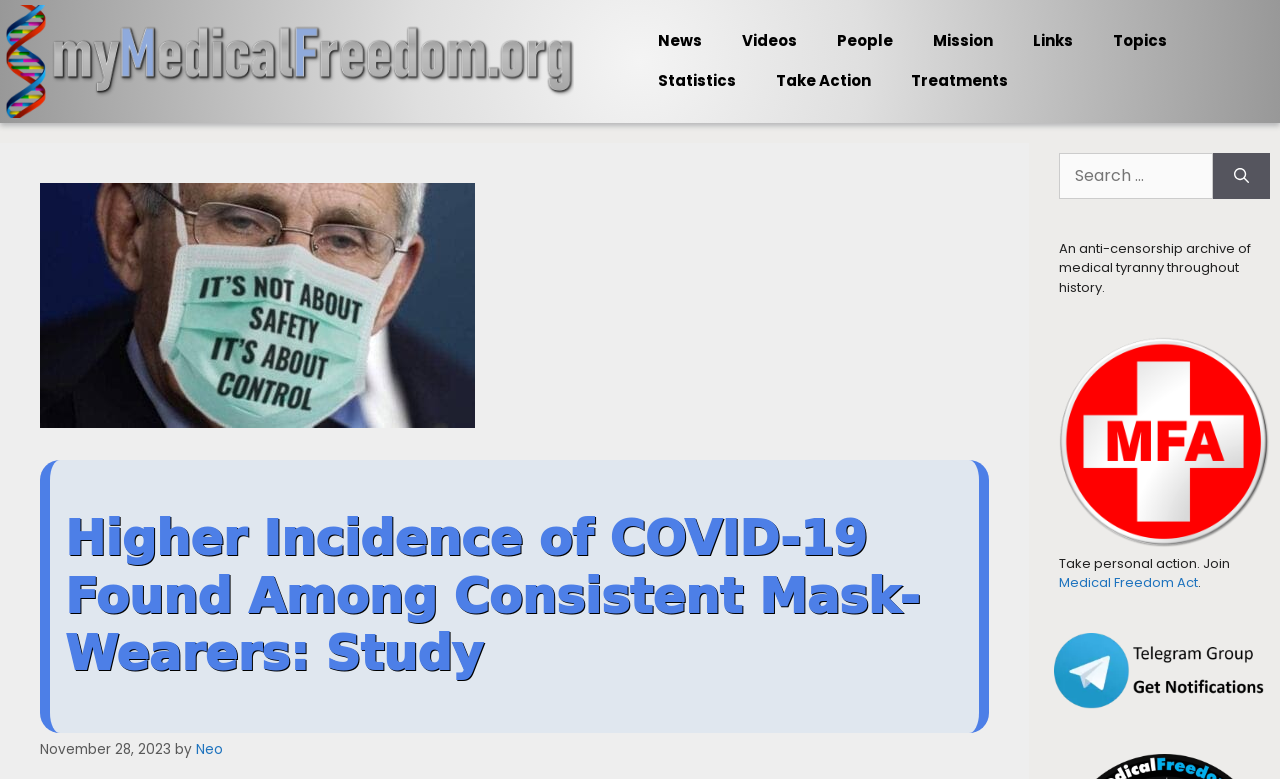Please locate the bounding box coordinates of the element's region that needs to be clicked to follow the instruction: "Visit the News page". The bounding box coordinates should be provided as four float numbers between 0 and 1, i.e., [left, top, right, bottom].

[0.499, 0.028, 0.564, 0.079]